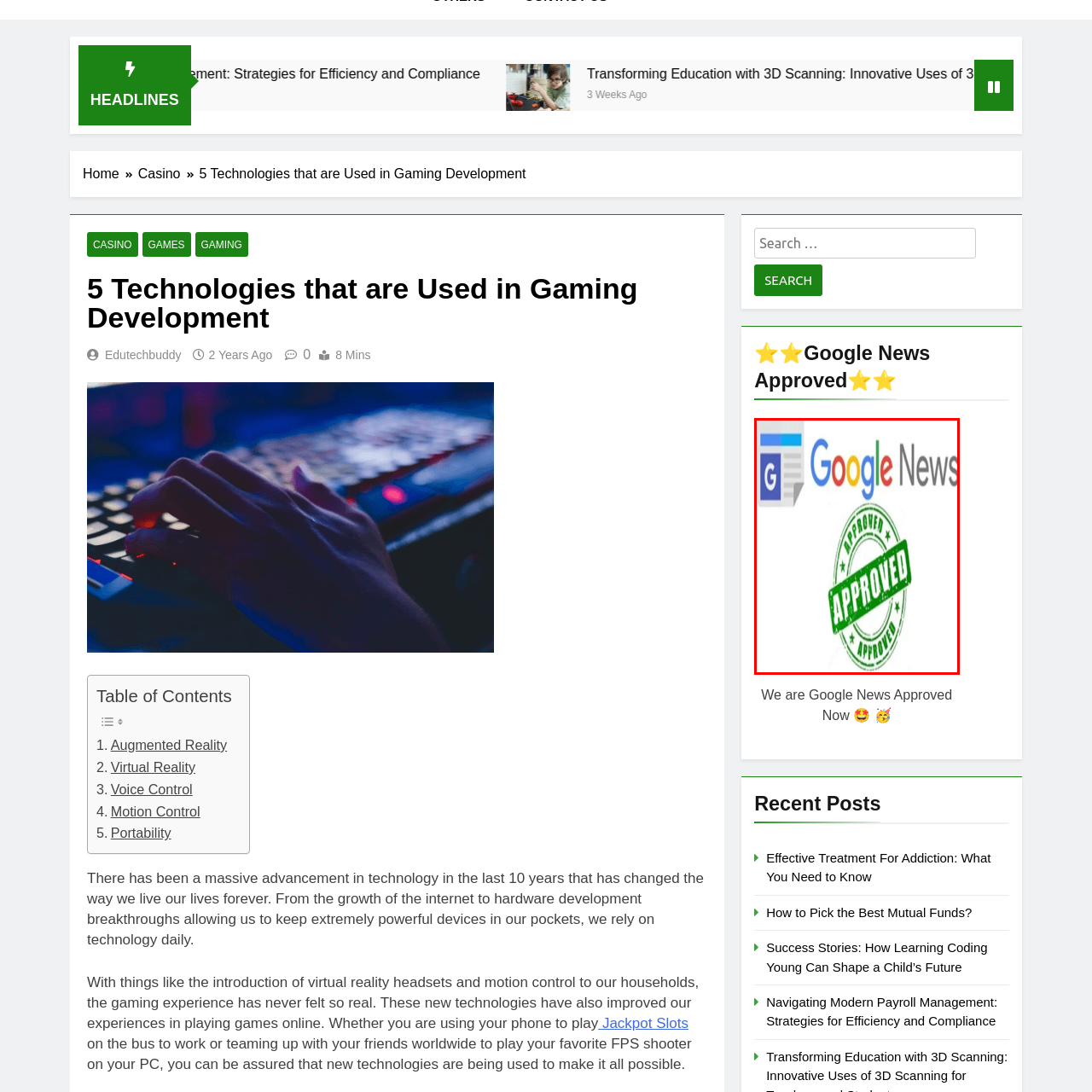Direct your attention to the image marked by the red box and answer the given question using a single word or phrase:
What is the significance of being 'Google News Approved'?

Reliability and trustworthiness